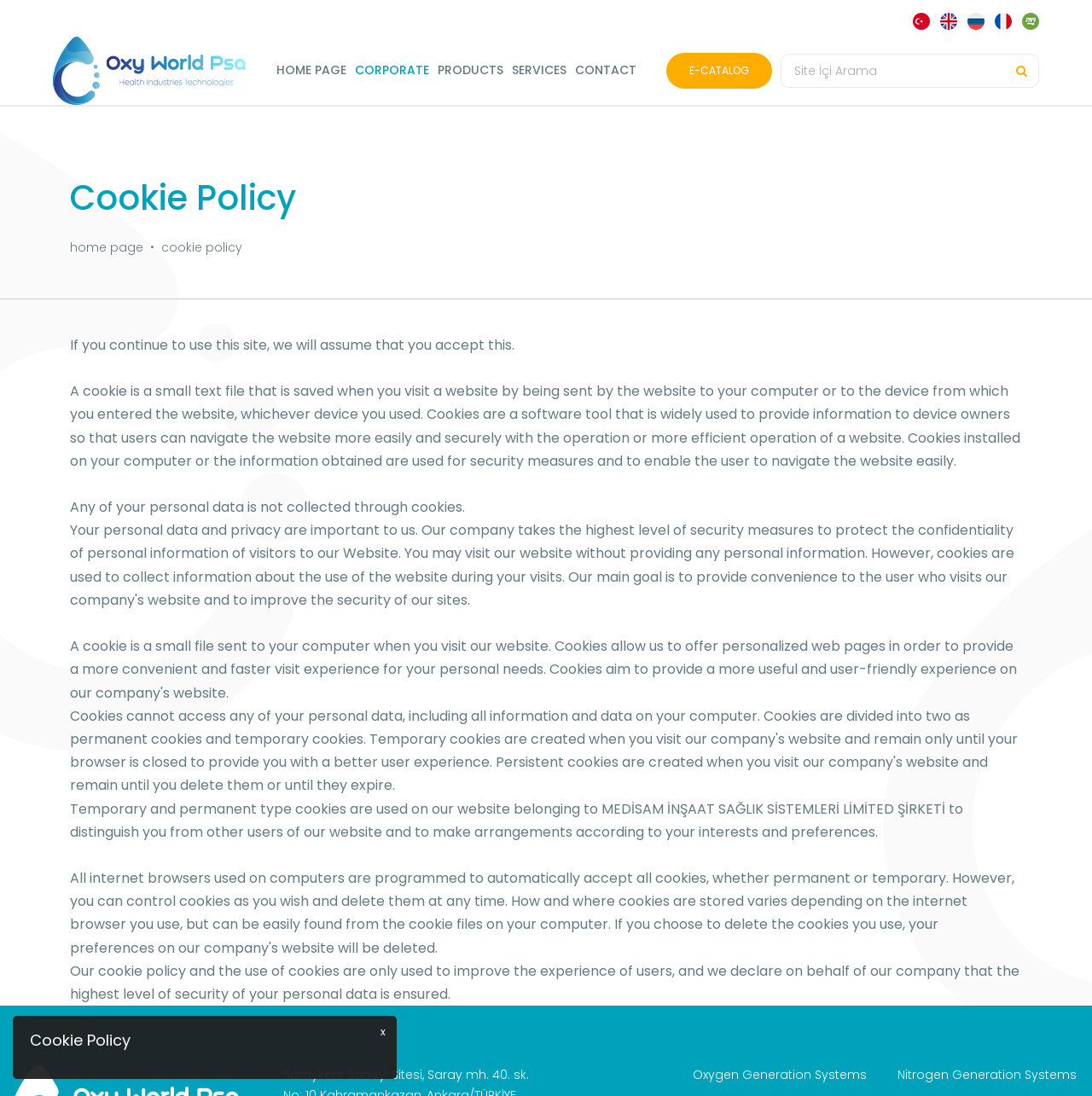Pinpoint the bounding box coordinates of the element to be clicked to execute the instruction: "go to home page".

[0.253, 0.038, 0.317, 0.091]